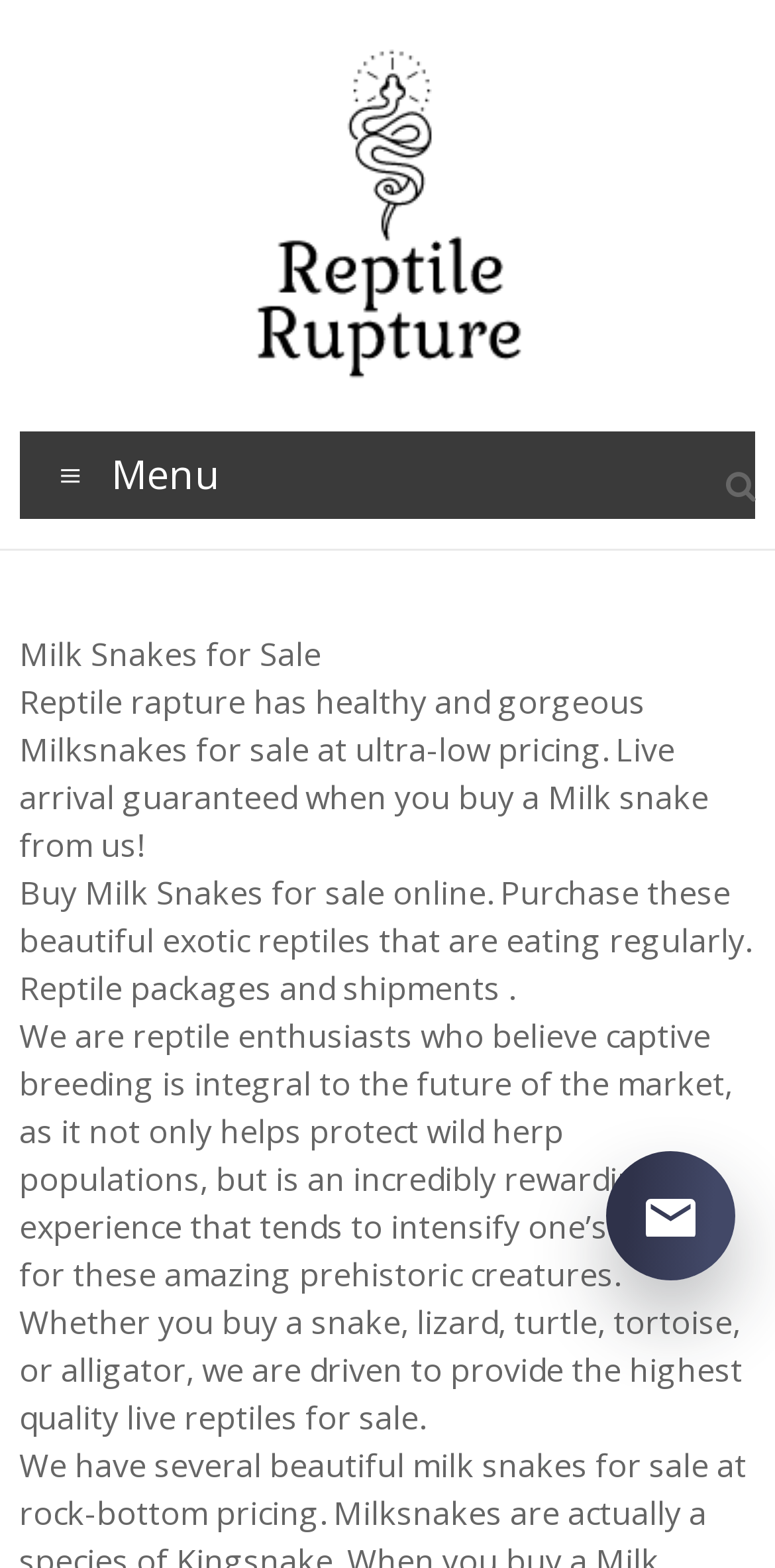What is the purpose of the reptile packages and shipments?
From the screenshot, provide a brief answer in one word or phrase.

To buy reptiles online